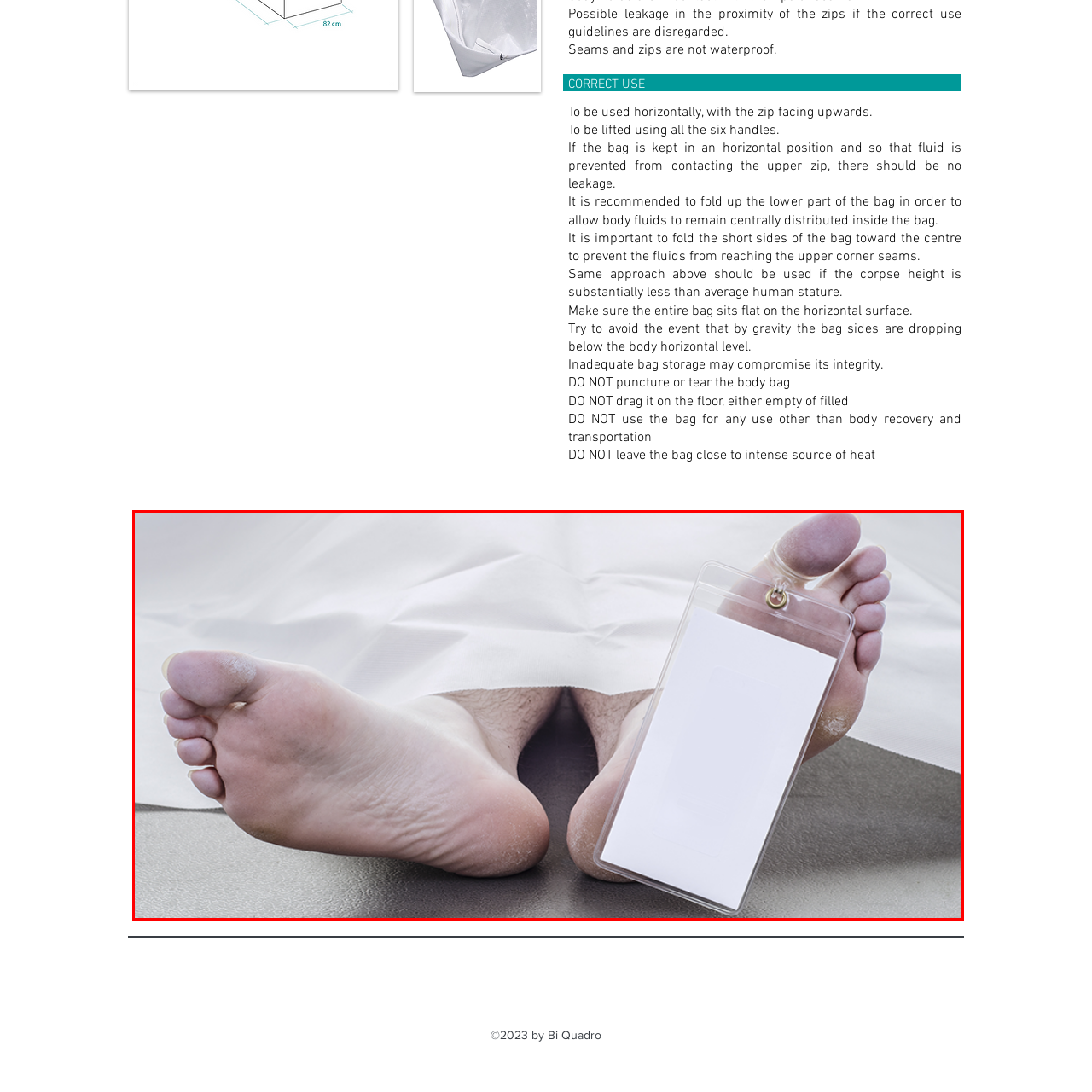Generate a detailed caption for the image within the red outlined area.

The image depicts a pair of human feet protruding from a white body bag, which is partially covering the body. A clear identification tag is attached to one of the feet, though it remains blank, signifying the need for identification in a medical or forensic context. The feet appear lifeless, emphasizing the solemnity of the situation. This imagery is often associated with procedures in body recovery and transportation, highlighting the importance of proper handling as indicated by guidelines that stress avoiding leakage or damage to the body bag. It serves as a stark reminder of the sensitive nature of such situations, requiring respect and care in the treatment of deceased individuals.